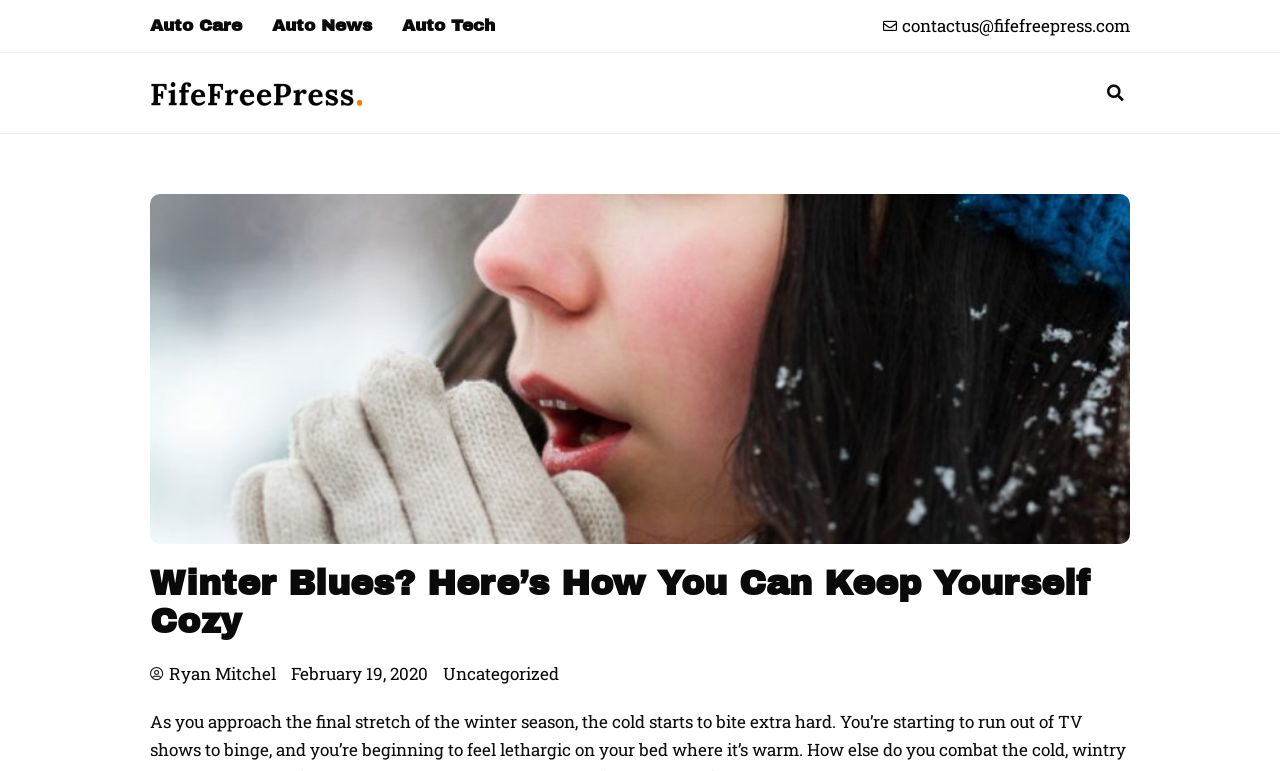Using the provided element description: "alt="fifefreepress logo"", determine the bounding box coordinates of the corresponding UI element in the screenshot.

[0.117, 0.095, 0.285, 0.147]